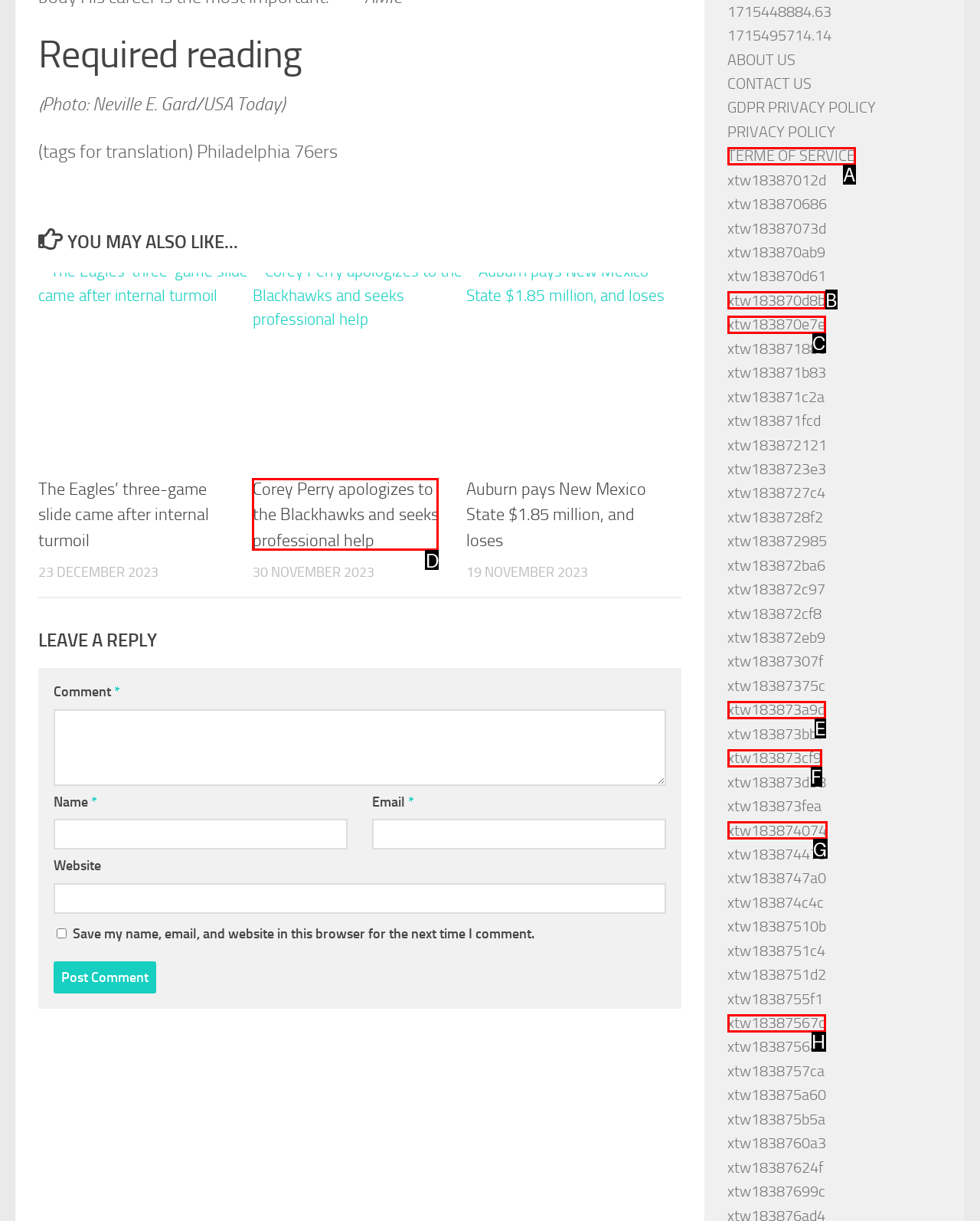Identify the option that corresponds to: TERME OF SERVICE
Respond with the corresponding letter from the choices provided.

A